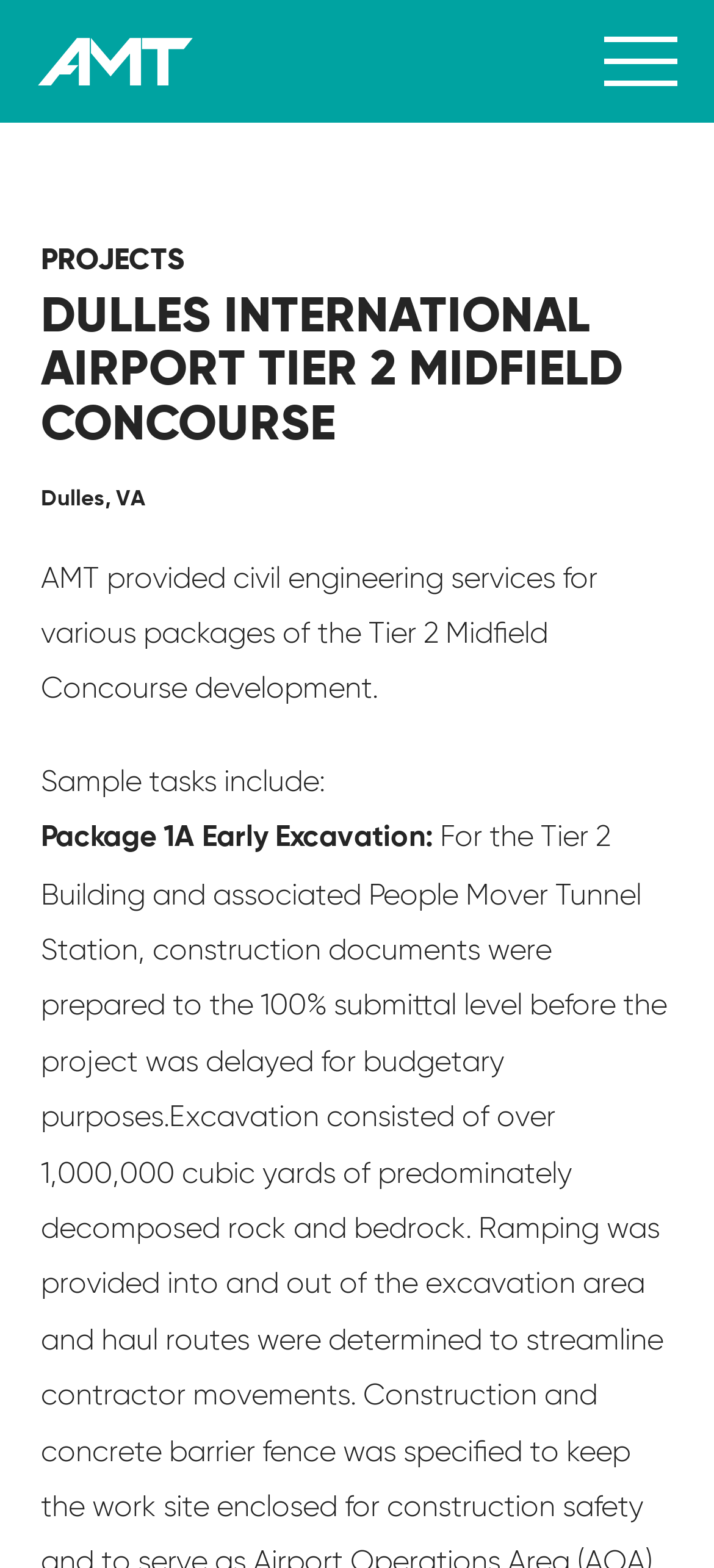Reply to the question below using a single word or brief phrase:
What is the name of the company providing civil engineering services?

AMT